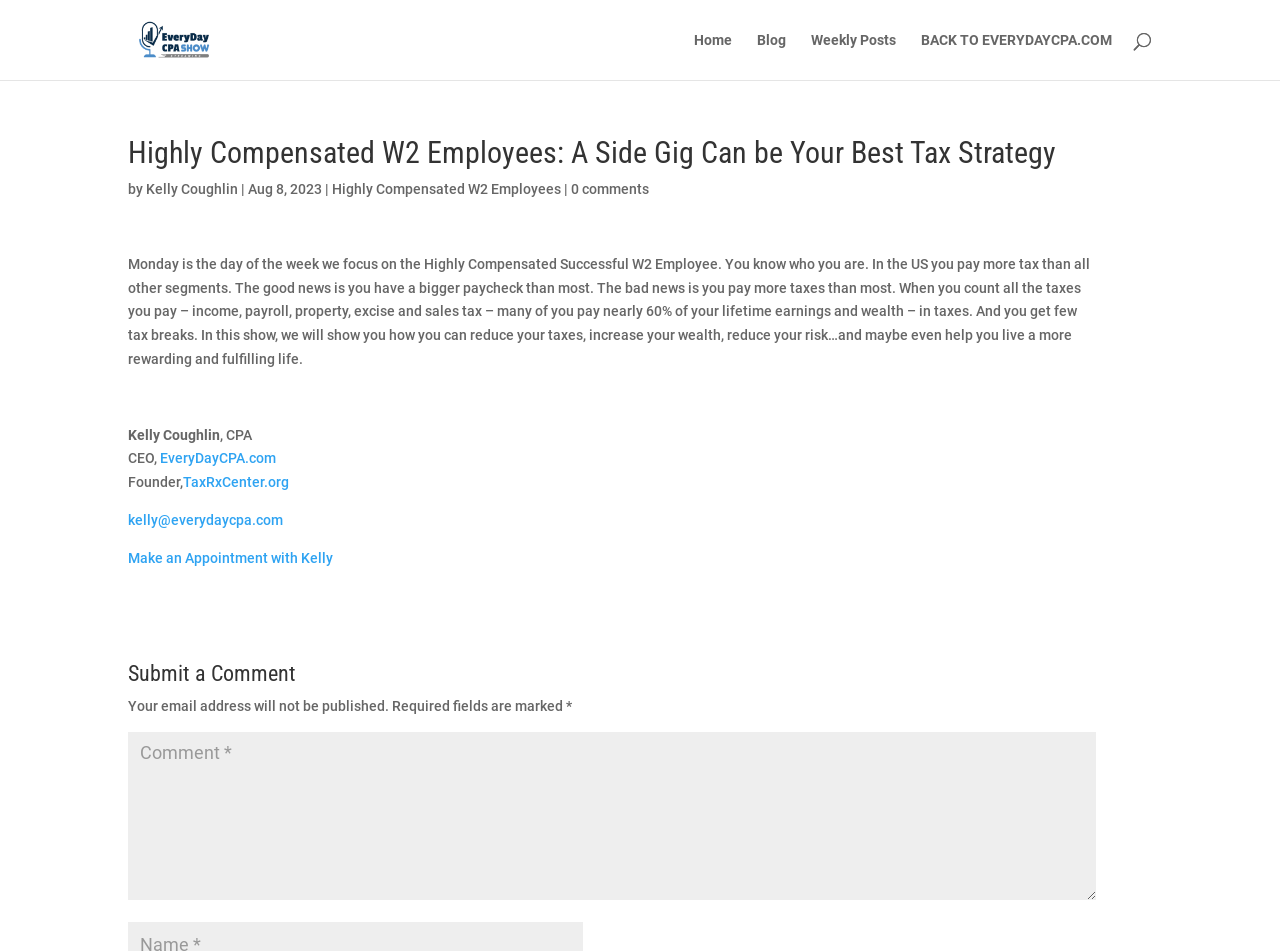Locate the bounding box coordinates of the clickable part needed for the task: "Submit a comment".

[0.1, 0.697, 0.856, 0.73]